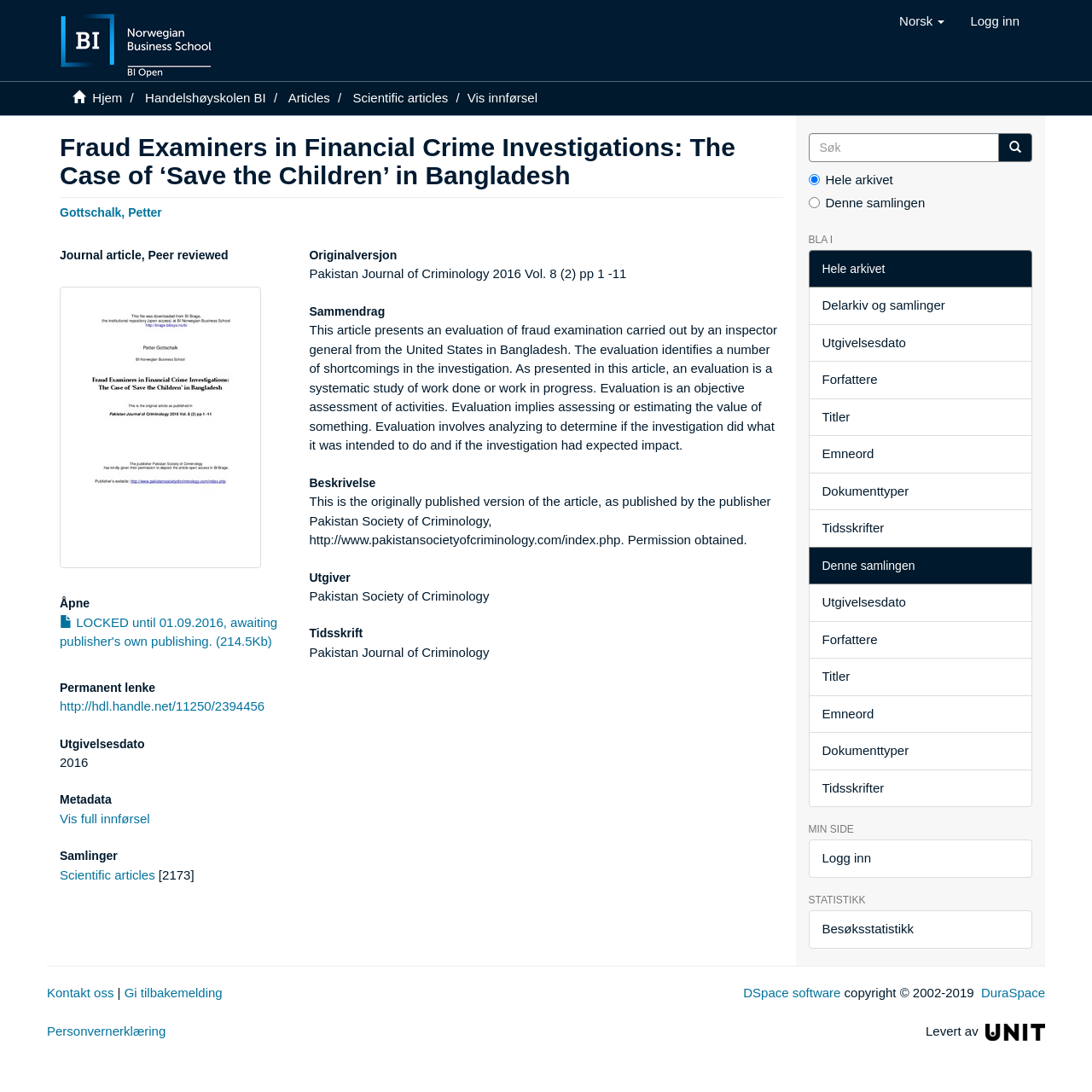What is the title of the article?
Using the visual information, answer the question in a single word or phrase.

Fraud Examiners in Financial Crime Investigations: The Case of ‘Save the Children’ in Bangladesh